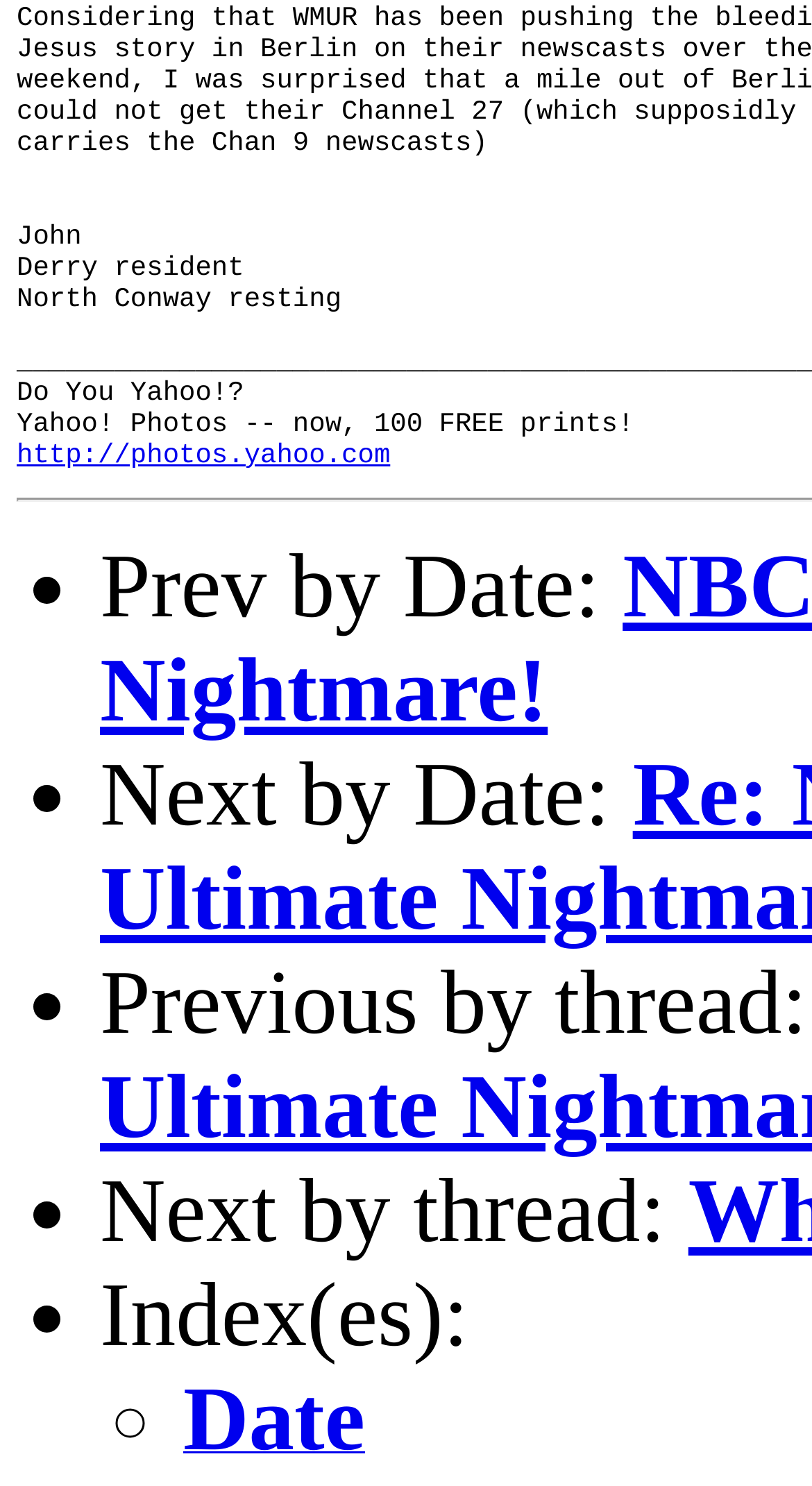Locate the UI element that matches the description http://photos.yahoo.com in the webpage screenshot. Return the bounding box coordinates in the format (top-left x, top-left y, bottom-right x, bottom-right y), with values ranging from 0 to 1.

[0.021, 0.295, 0.482, 0.316]